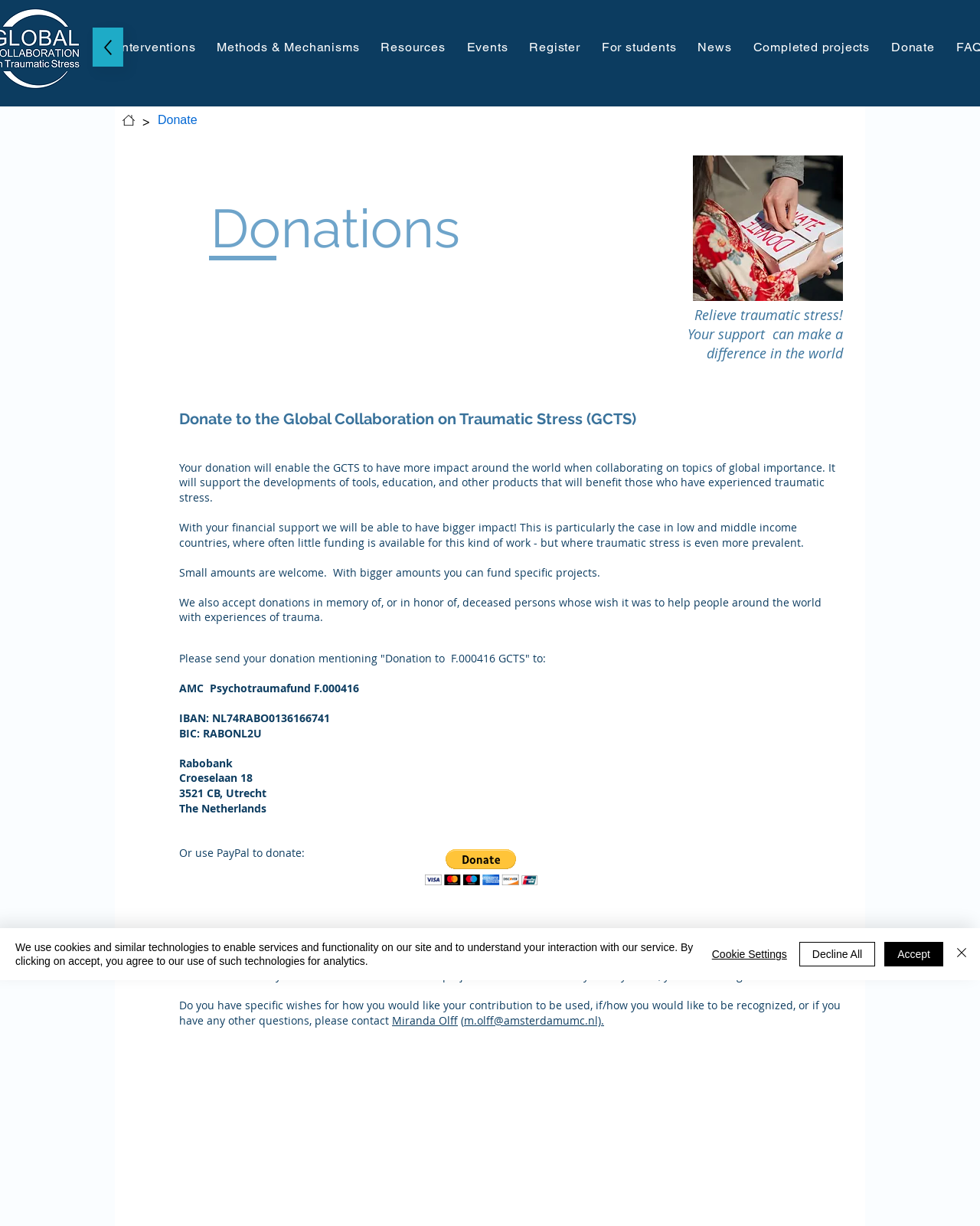Using the element description: "Resources", determine the bounding box coordinates. The coordinates should be in the format [left, top, right, bottom], with values between 0 and 1.

[0.677, 0.022, 0.758, 0.054]